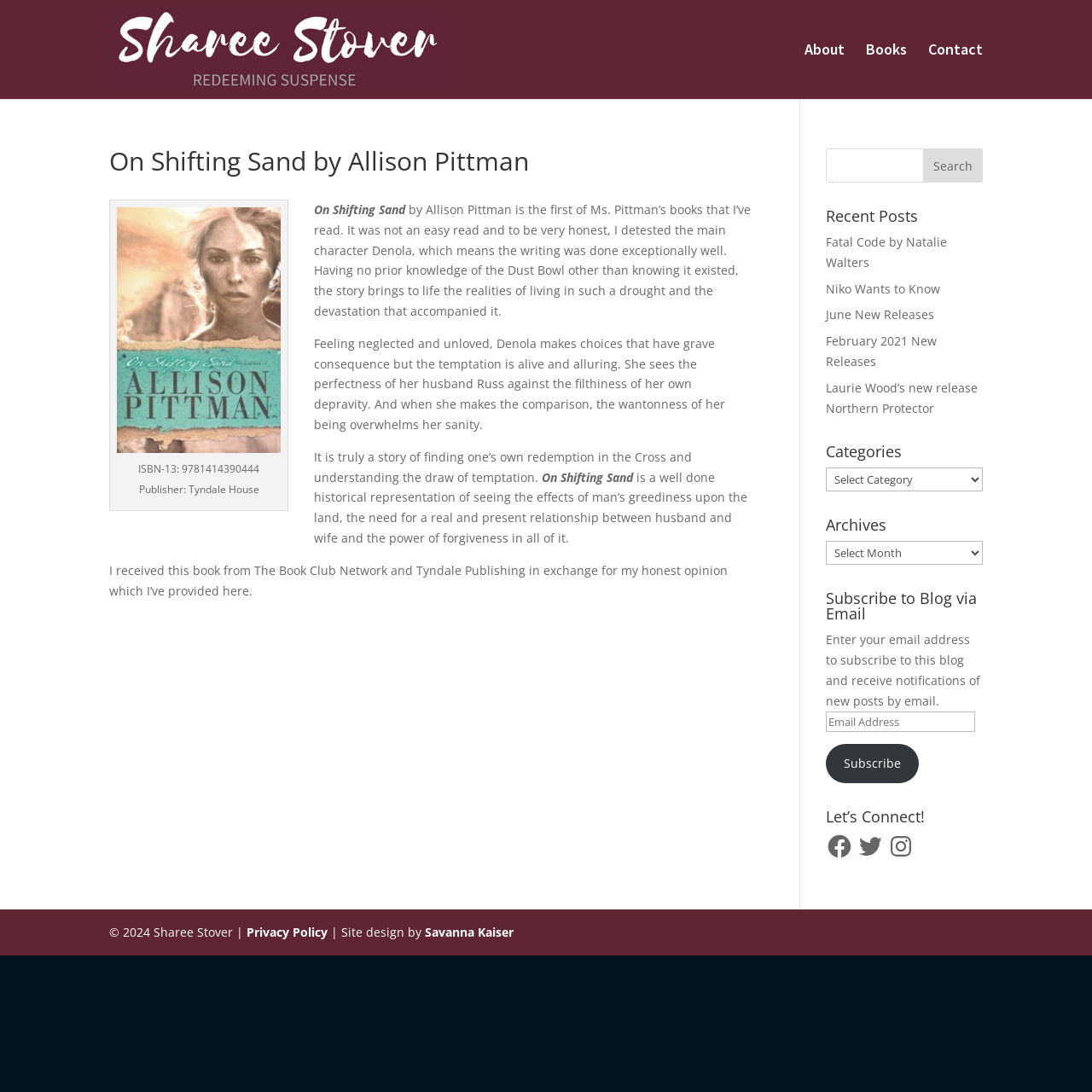Identify the bounding box for the UI element described as: "Privacy Policy". Ensure the coordinates are four float numbers between 0 and 1, formatted as [left, top, right, bottom].

[0.226, 0.846, 0.3, 0.861]